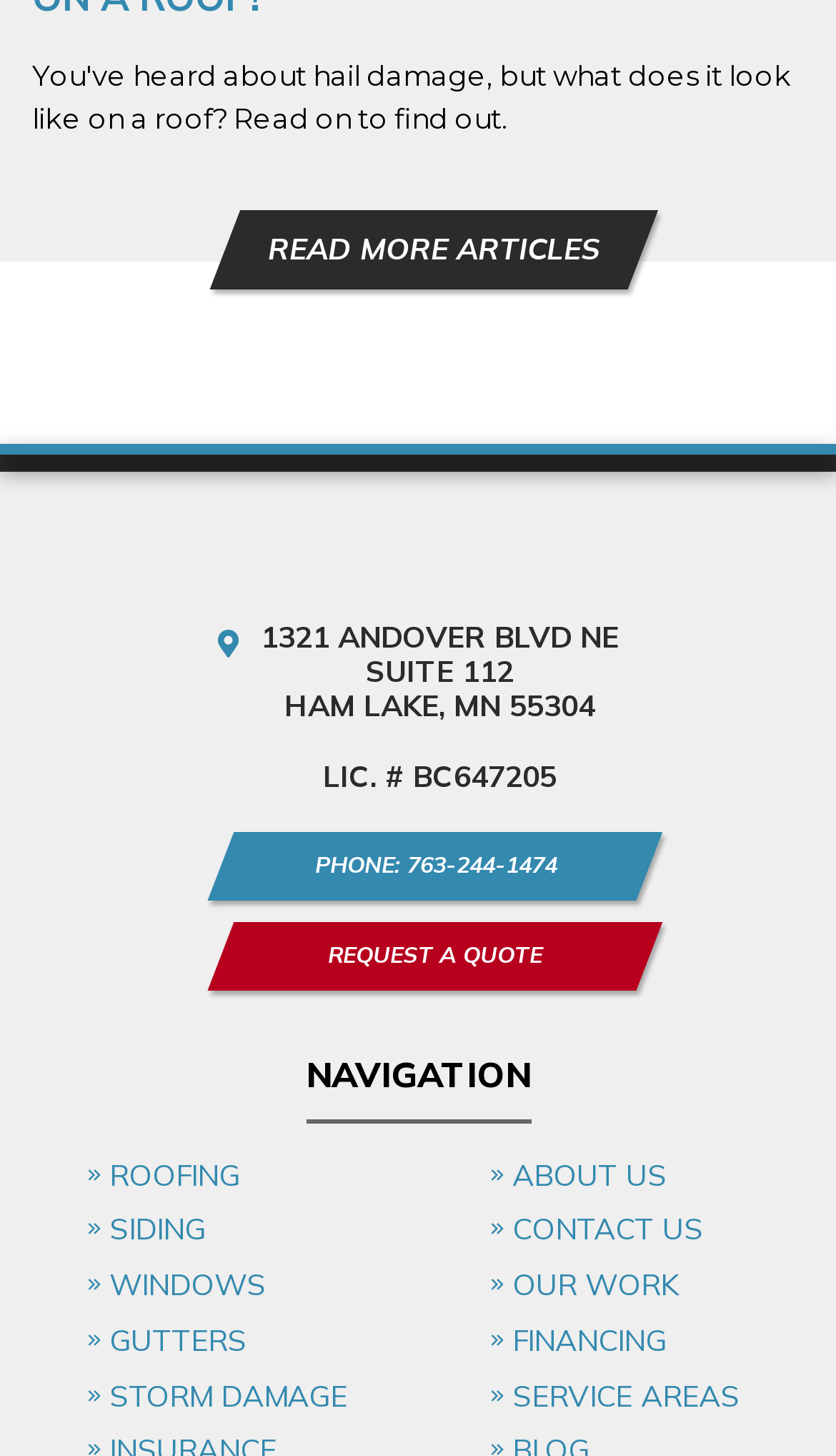Determine the bounding box coordinates for the area that should be clicked to carry out the following instruction: "Check Facebook".

None